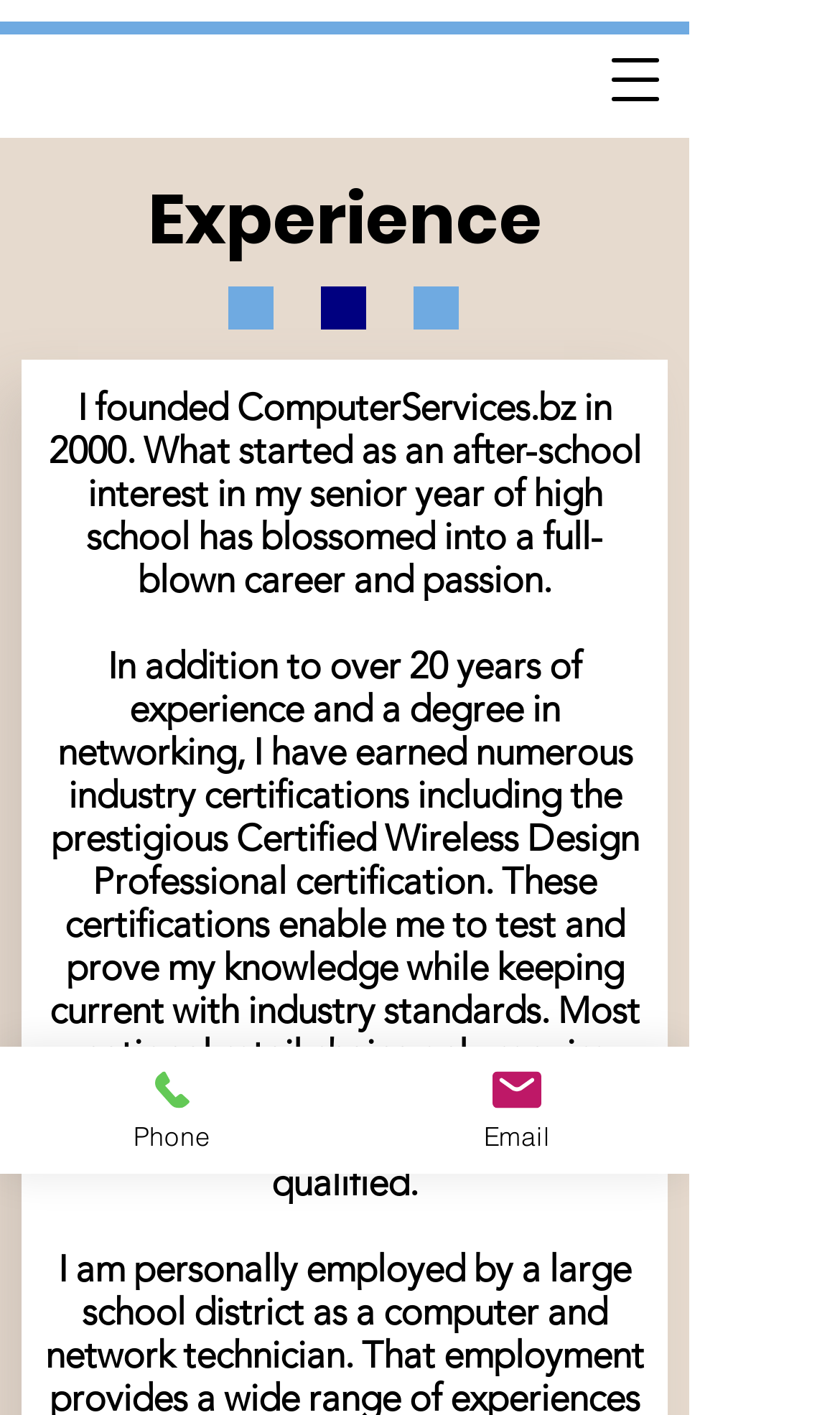Provide a brief response using a word or short phrase to this question:
How many links are present at the bottom of the page?

2